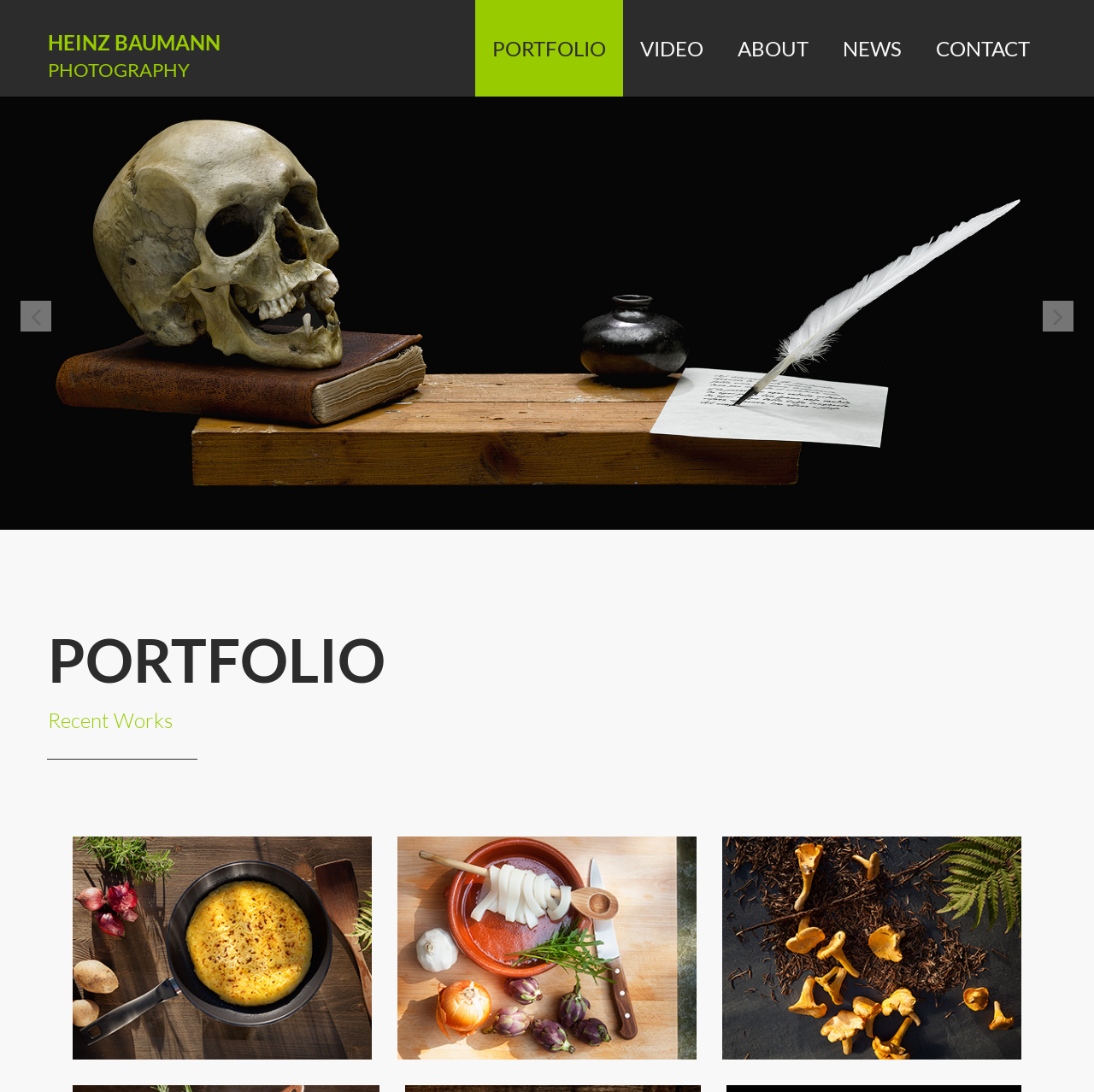Please identify the bounding box coordinates of the element's region that should be clicked to execute the following instruction: "Go to the NEXT page". The bounding box coordinates must be four float numbers between 0 and 1, i.e., [left, top, right, bottom].

[0.953, 0.275, 0.981, 0.303]